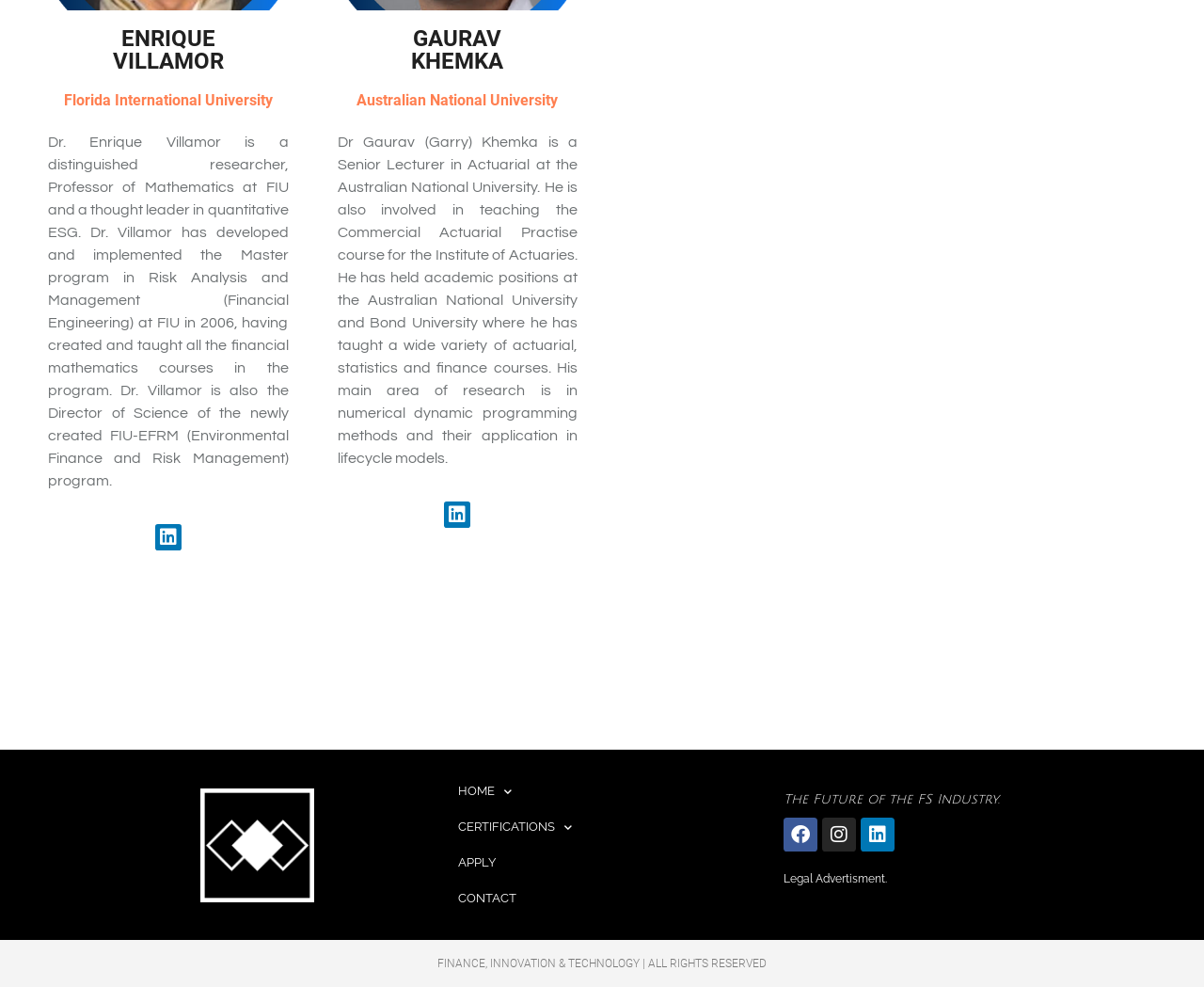How many social media links are present at the bottom of the webpage?
Using the screenshot, give a one-word or short phrase answer.

3